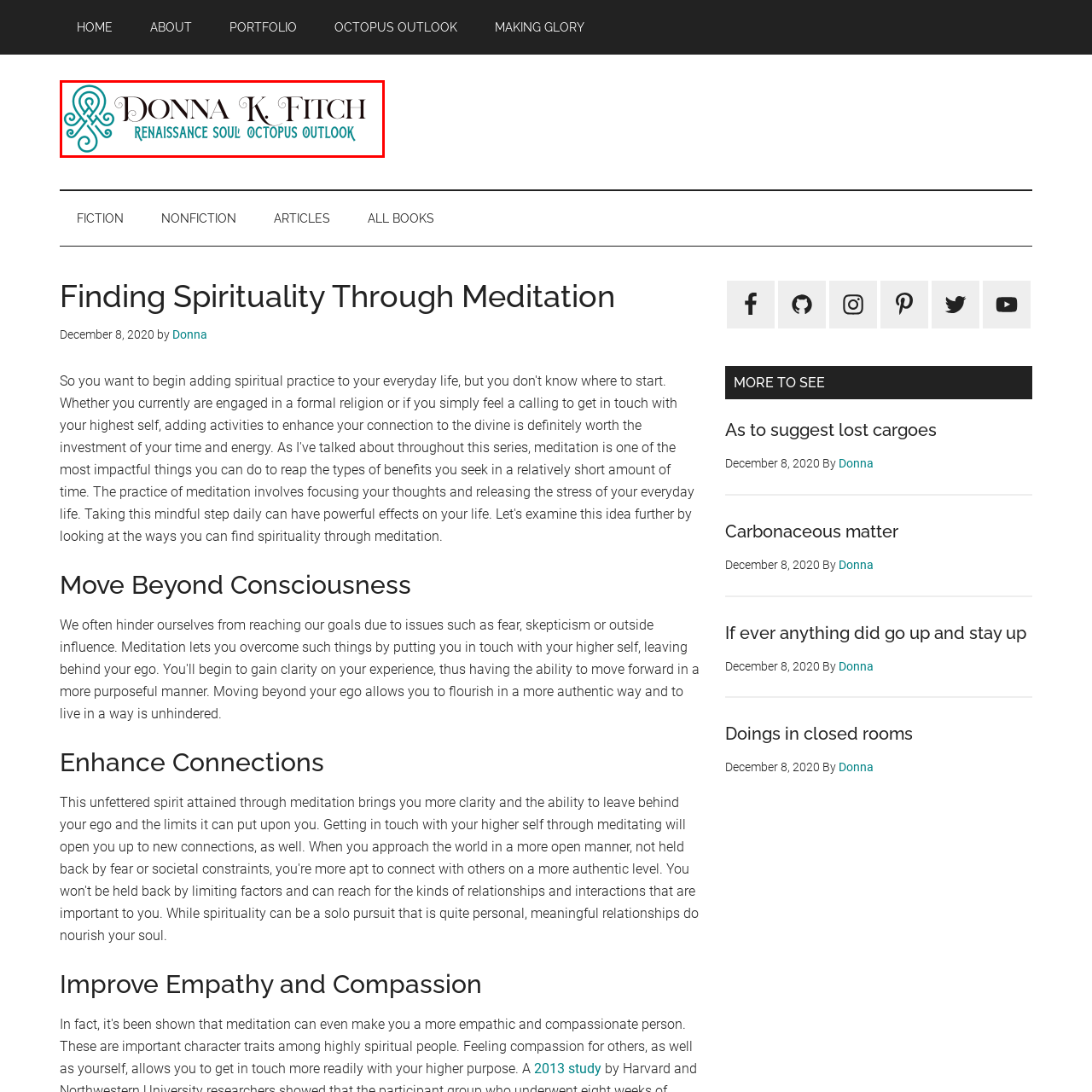What is the overall aesthetic of the design?
Examine the visual content inside the red box and reply with a single word or brief phrase that best answers the question.

Harmonious balance between traditional elegance and modern vibrancy